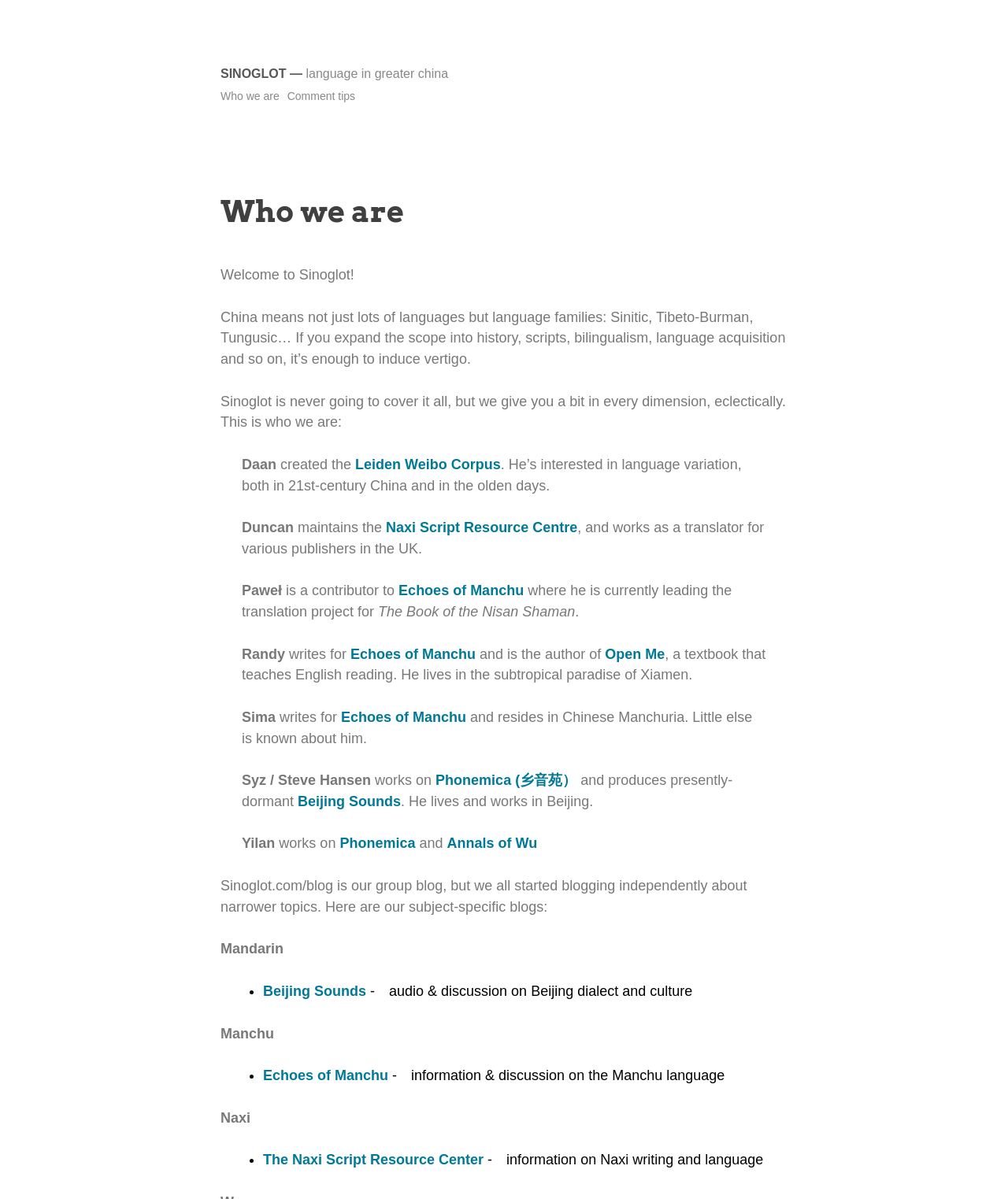Identify the bounding box for the UI element that is described as follows: "Naxi Script Resource Centre".

[0.383, 0.434, 0.573, 0.447]